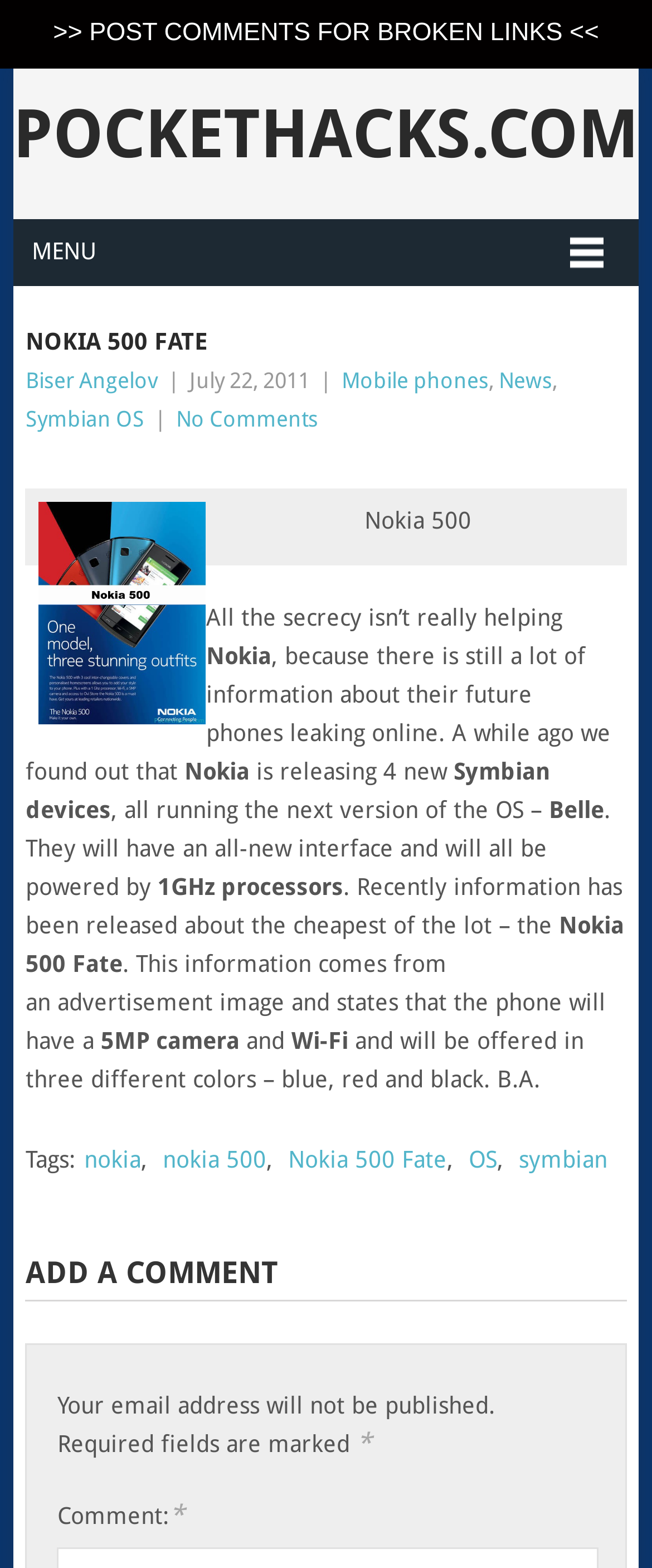Please determine the bounding box coordinates of the element's region to click in order to carry out the following instruction: "Click on the 'POCKETHACKS.COM' link". The coordinates should be four float numbers between 0 and 1, i.e., [left, top, right, bottom].

[0.02, 0.061, 0.982, 0.111]